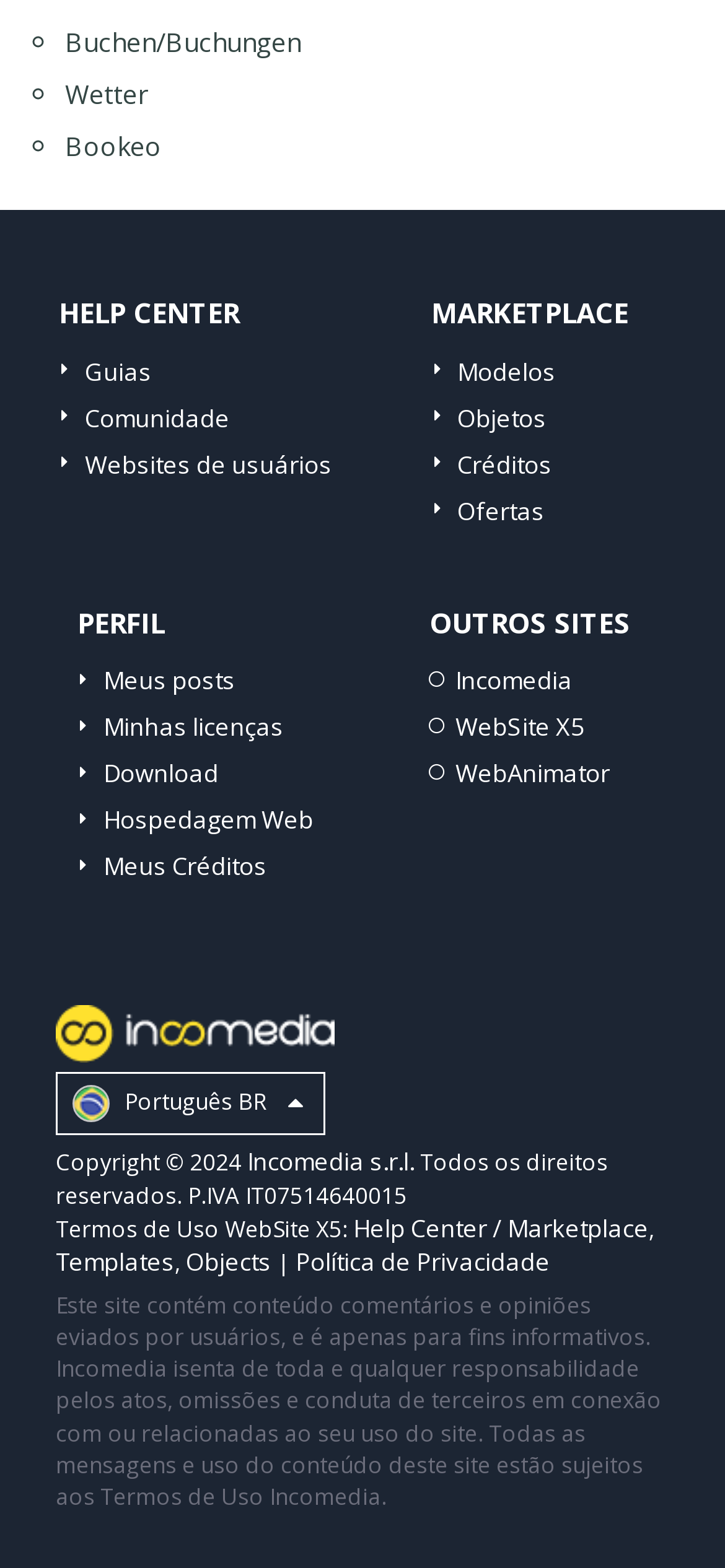Please mark the bounding box coordinates of the area that should be clicked to carry out the instruction: "Visit Incomedia".

[0.628, 0.423, 0.79, 0.445]